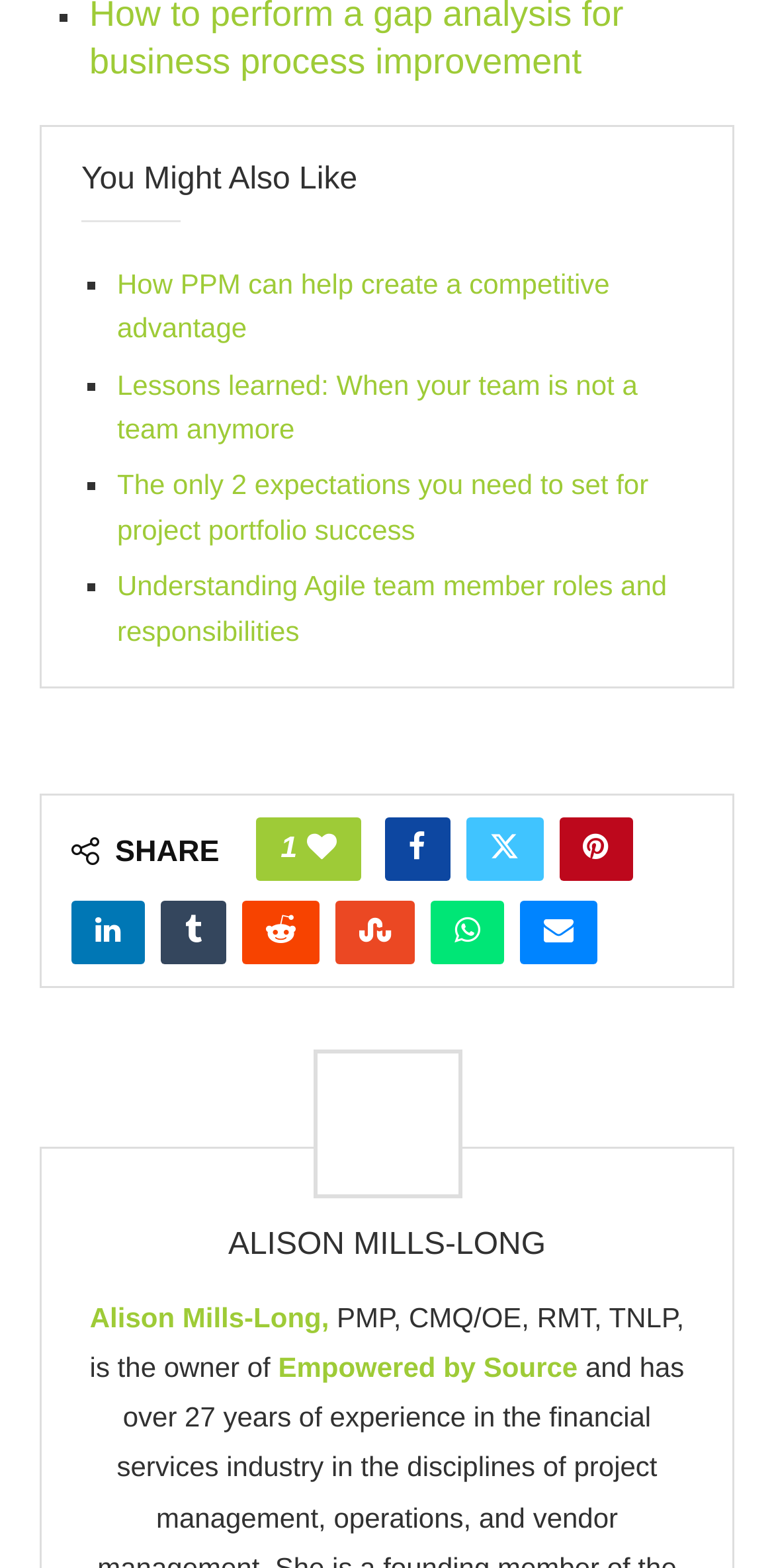Locate the bounding box of the UI element based on this description: "Email". Provide four float numbers between 0 and 1 as [left, top, right, bottom].

[0.672, 0.574, 0.772, 0.615]